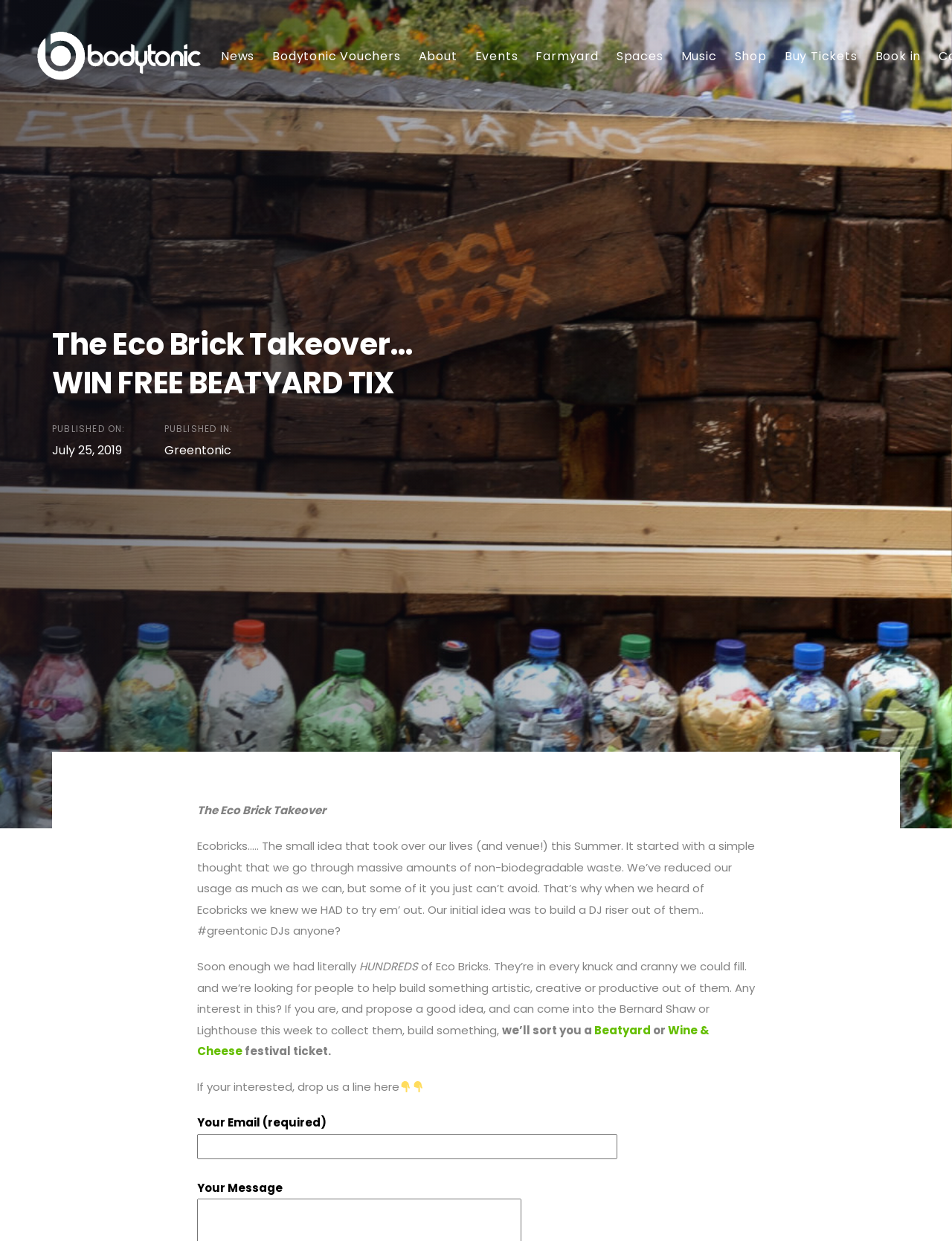Using a single word or phrase, answer the following question: 
How can one contact the author?

Drop a line